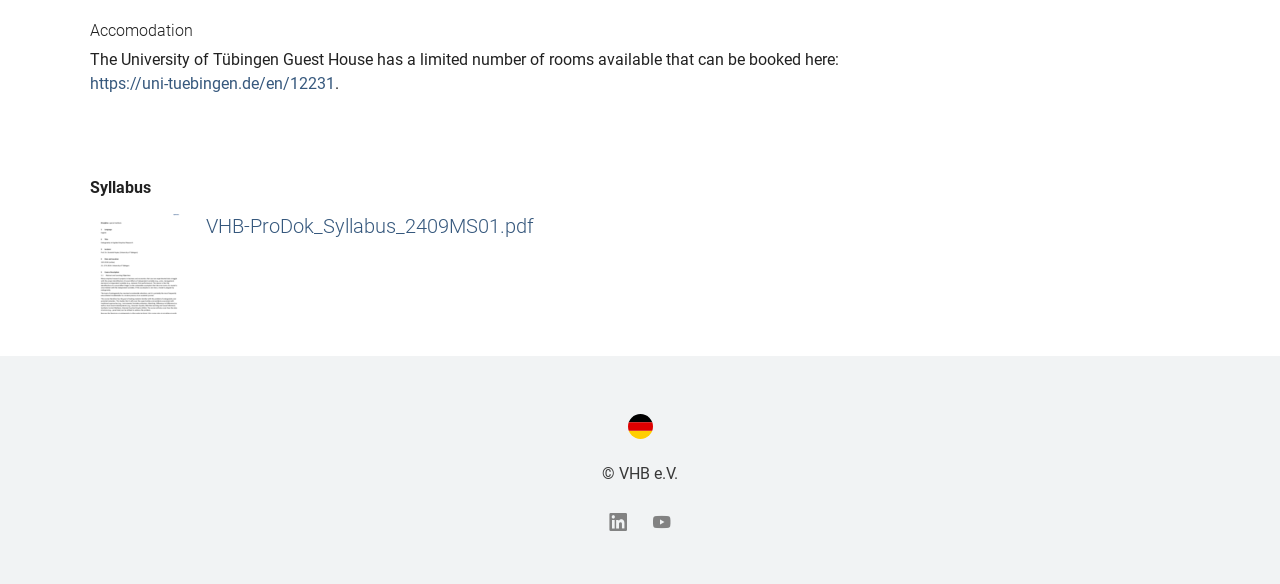Using the webpage screenshot and the element description VHB-ProDok_Syllabus_2409MS01.pdf, determine the bounding box coordinates. Specify the coordinates in the format (top-left x, top-left y, bottom-right x, bottom-right y) with values ranging from 0 to 1.

[0.161, 0.366, 0.417, 0.407]